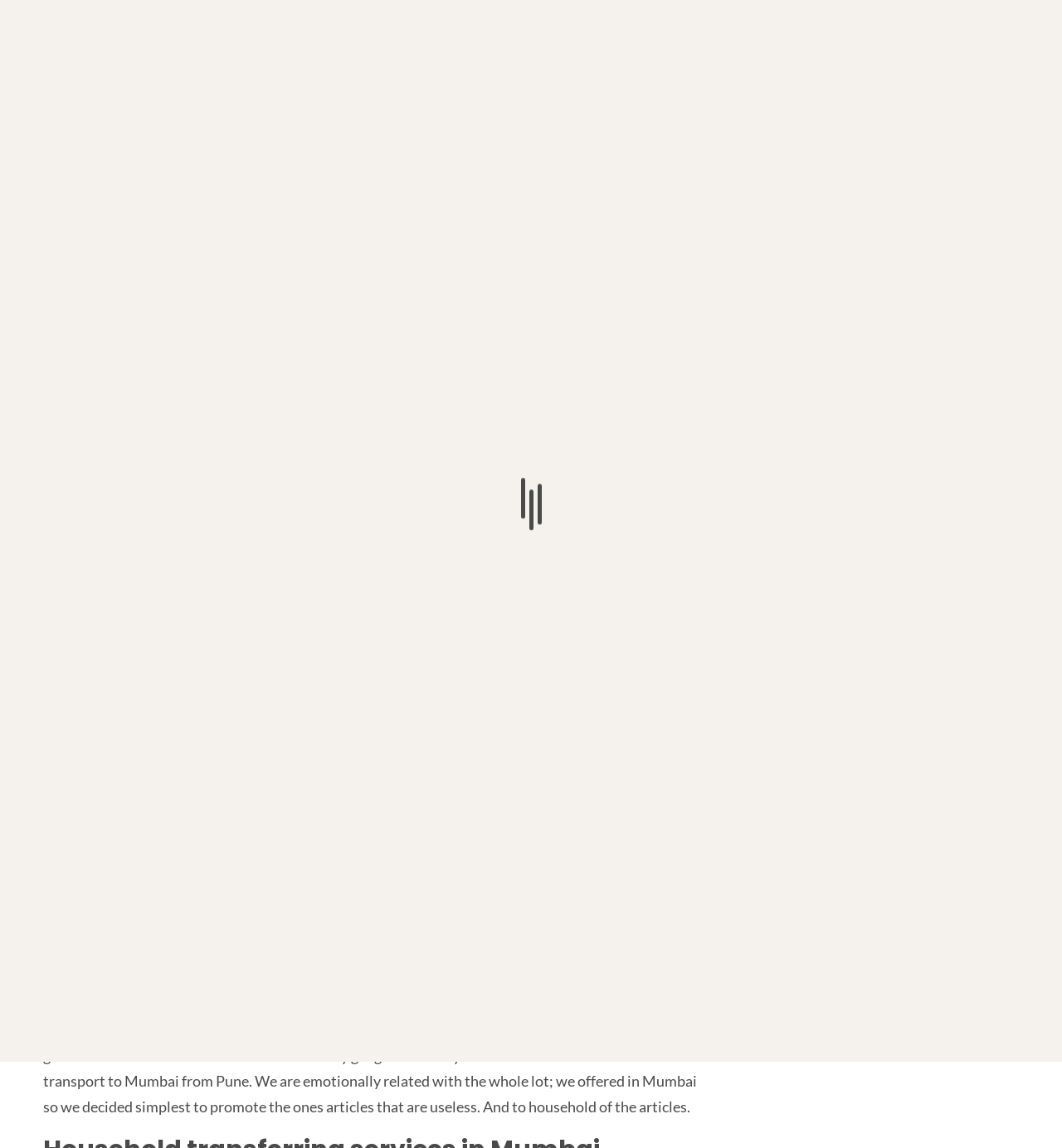How many years has the author lived in Mumbai?
Please respond to the question with a detailed and thorough explanation.

The author has lived in Mumbai for 8 years as mentioned in the text 'We are in Mumbai from very last eight years and...' with bounding box coordinates [0.041, 0.845, 0.659, 0.972] inside the article element.